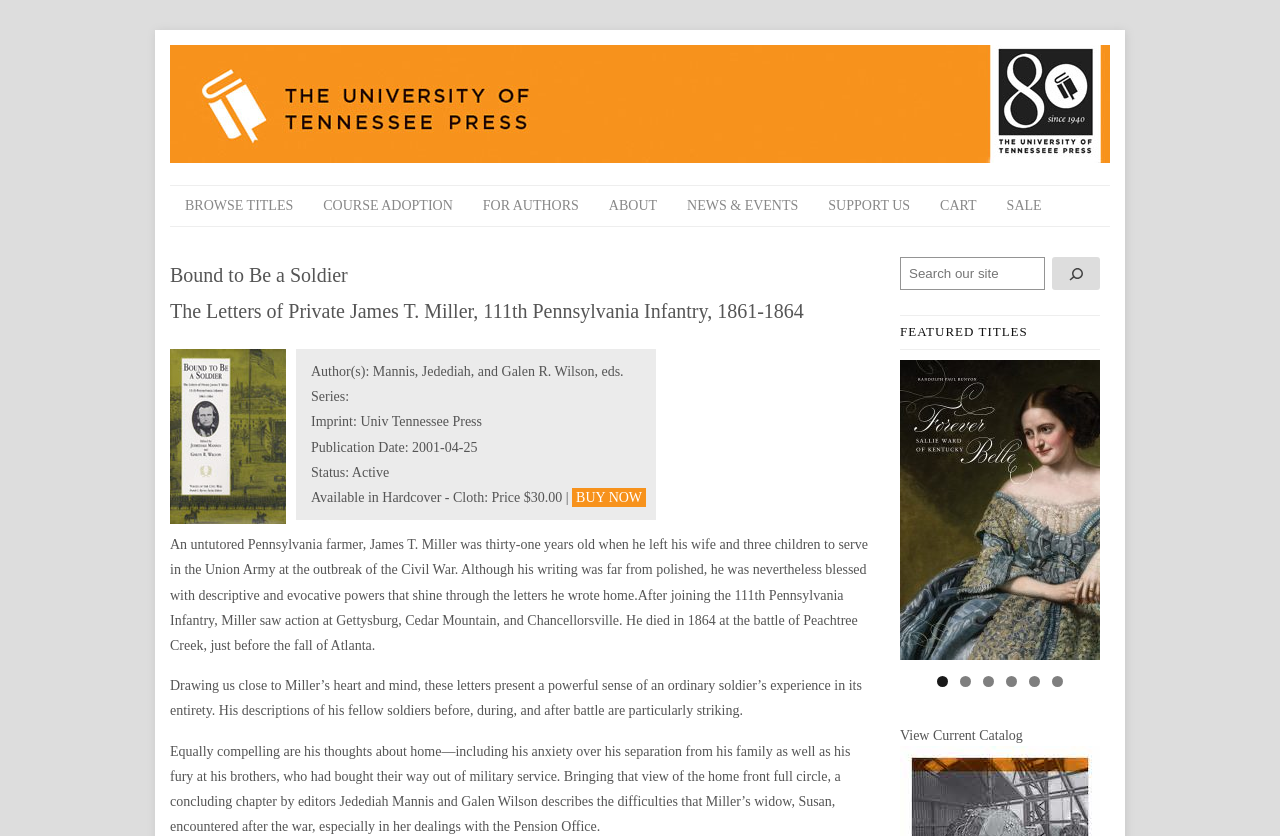Please determine the bounding box coordinates of the element's region to click for the following instruction: "Buy the book 'Bound to Be a Soldier'".

[0.447, 0.584, 0.505, 0.606]